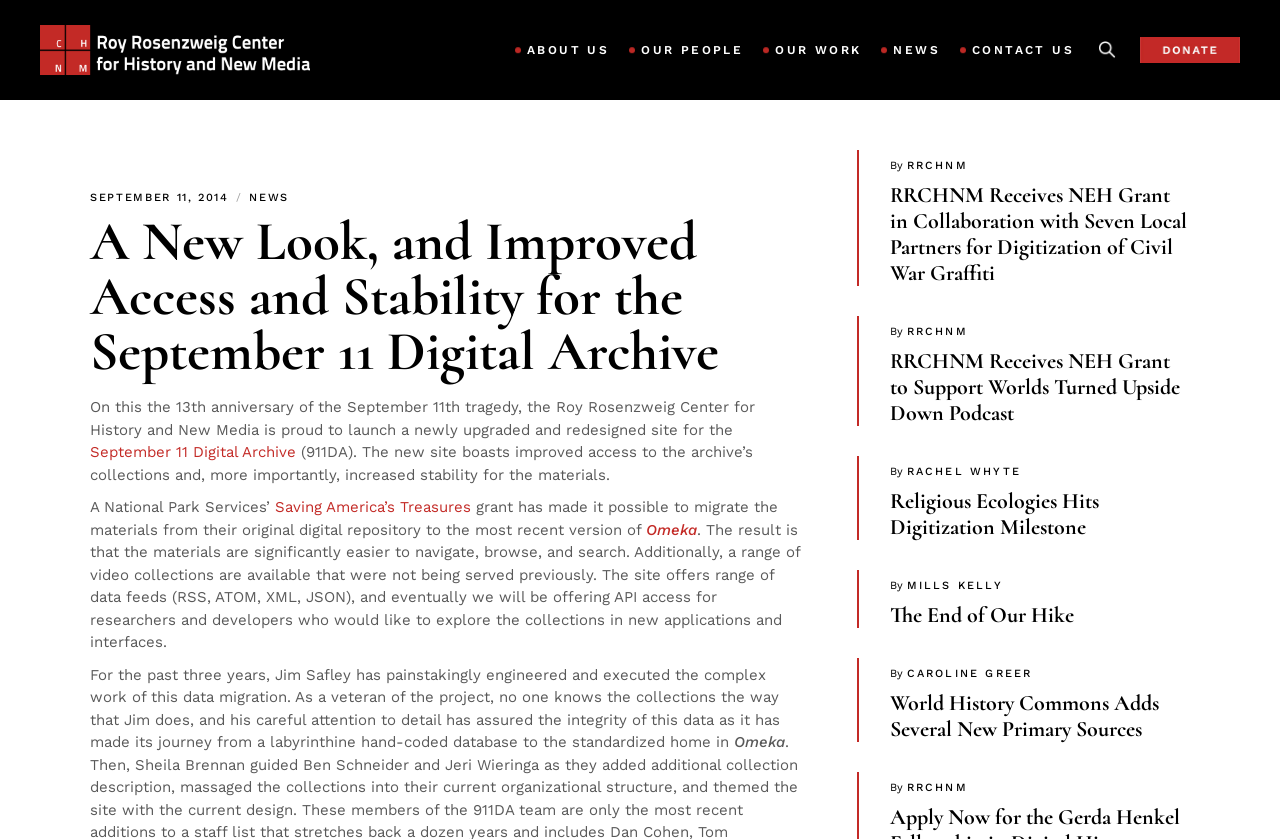Please determine the bounding box coordinates, formatted as (top-left x, top-left y, bottom-right x, bottom-right y), with all values as floating point numbers between 0 and 1. Identify the bounding box of the region described as: Staff

[0.501, 0.154, 0.63, 0.192]